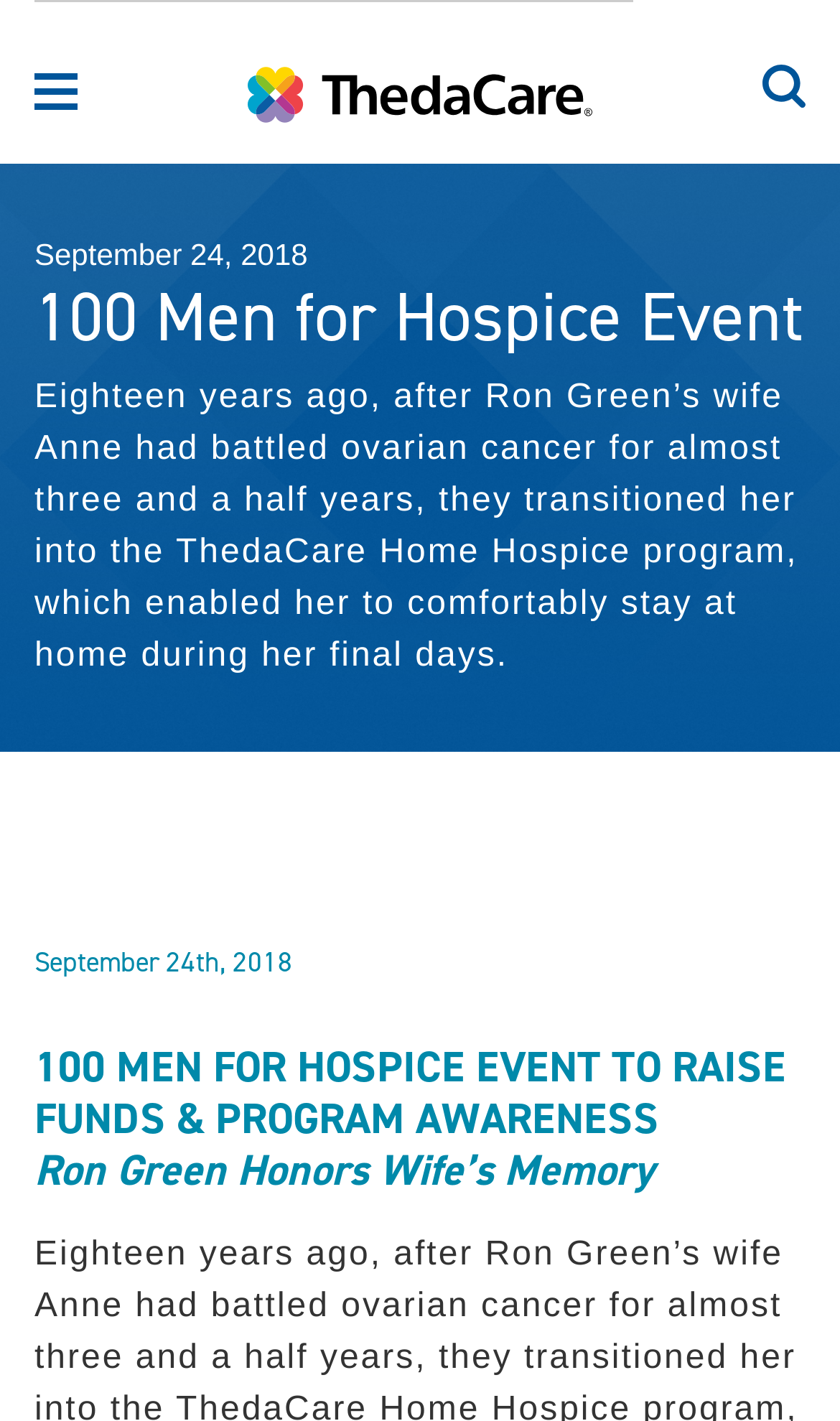Extract the primary heading text from the webpage.

100 Men for Hospice Event